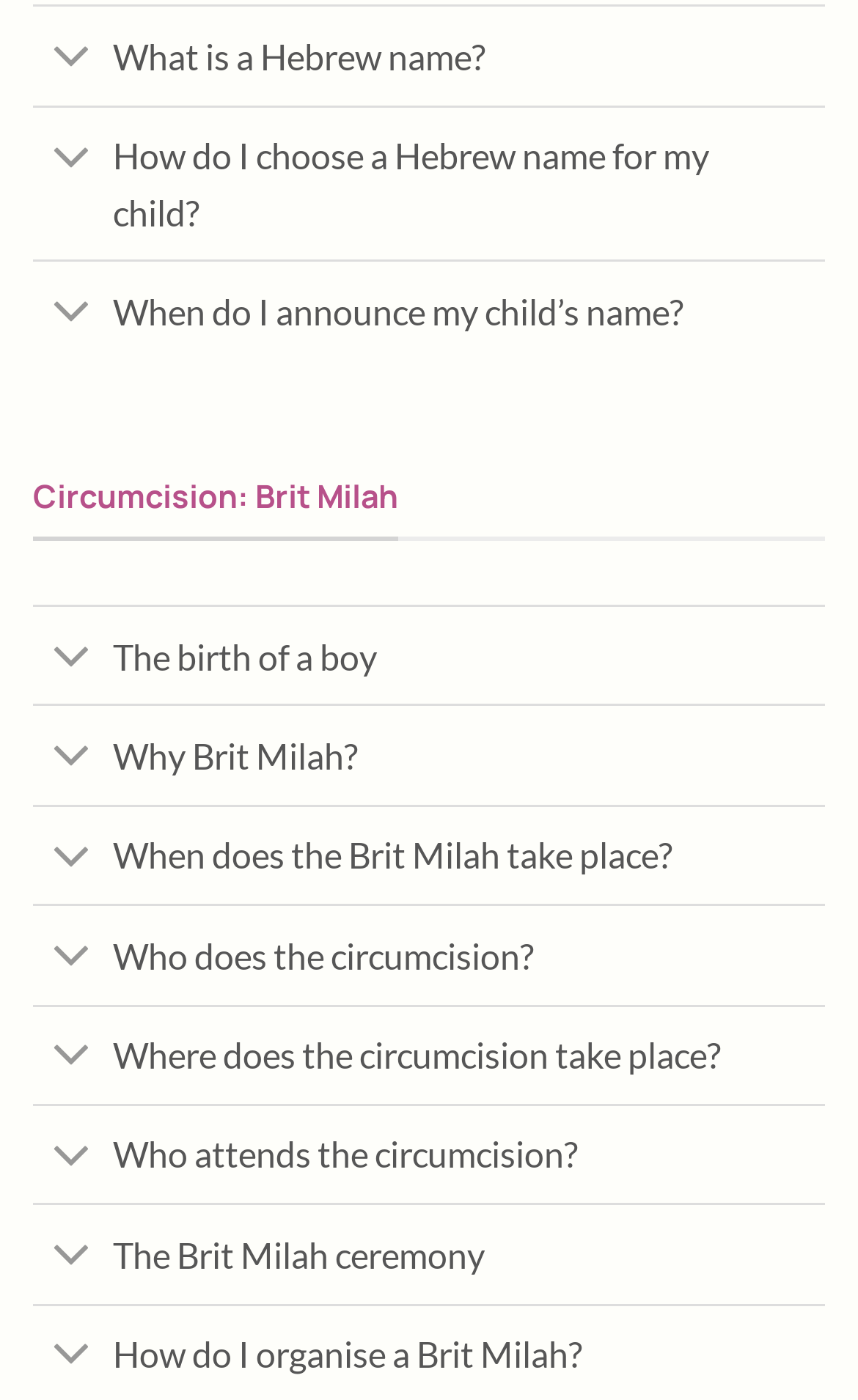Please reply with a single word or brief phrase to the question: 
How many toggle links are on the webpage?

10